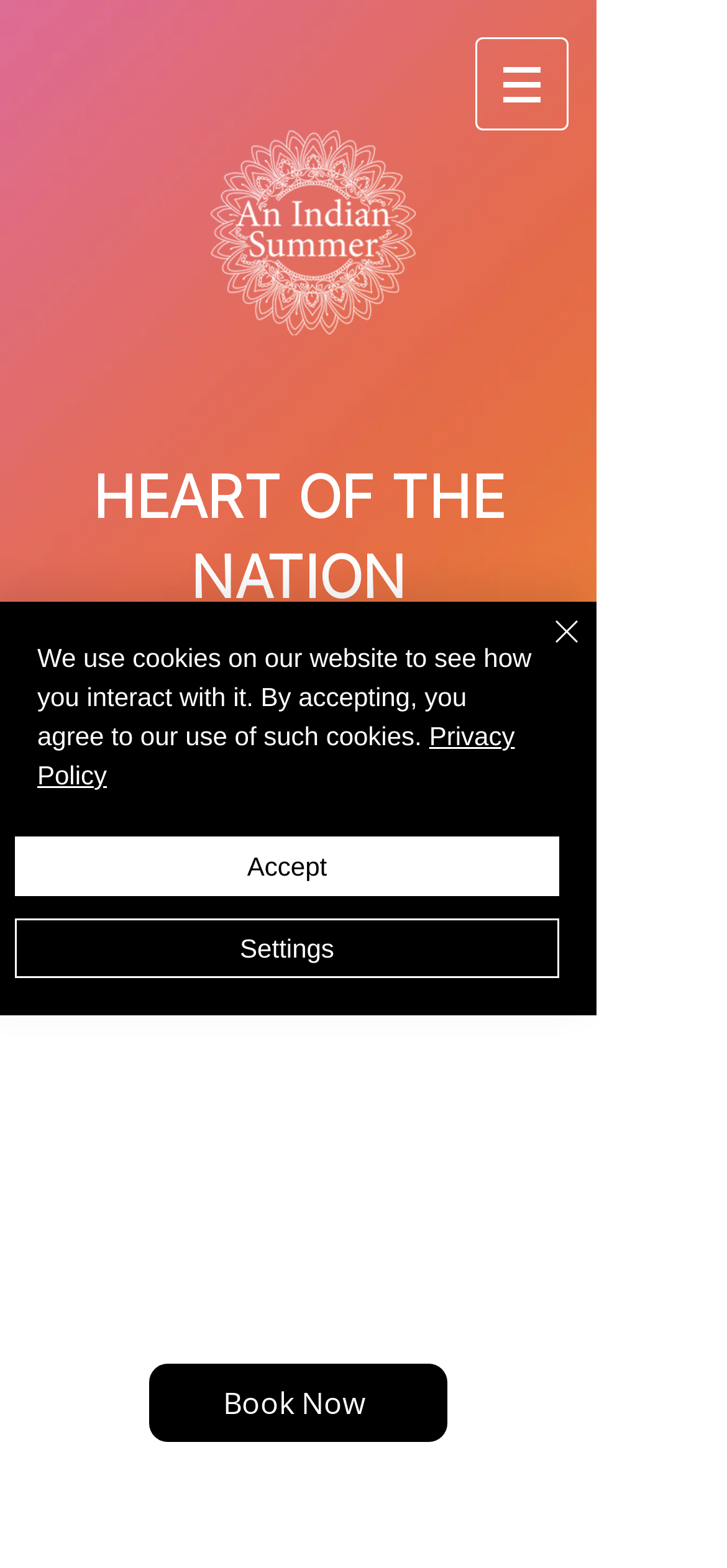Convey a detailed summary of the webpage, mentioning all key elements.

The webpage is about an exhibition called "HEART OF THE NATION | An Indian Summer". At the top, there is a navigation menu labeled "Site" with a button that has a popup menu. To the left of the navigation menu, there is a logo image.

Below the navigation menu, there is a prominent heading "HEART OF THE NATION" followed by a series of text paragraphs. The first paragraph describes an exhibition and family-friendly workshop event, including the date, time, and location. The second paragraph provides more details about the exhibition, which shares the experiences of people who have migrated to Britain and worked in the NHS. The third paragraph invites visitors to join an interactive art workshop.

To the right of the heading, there is an image with a link labeled "White.png". At the bottom of the page, there is a call-to-action link "Book Now" and a cookie policy alert with links to the "Privacy Policy" and buttons to "Accept", "Settings", and "Close". The "Close" button has a small image next to it.